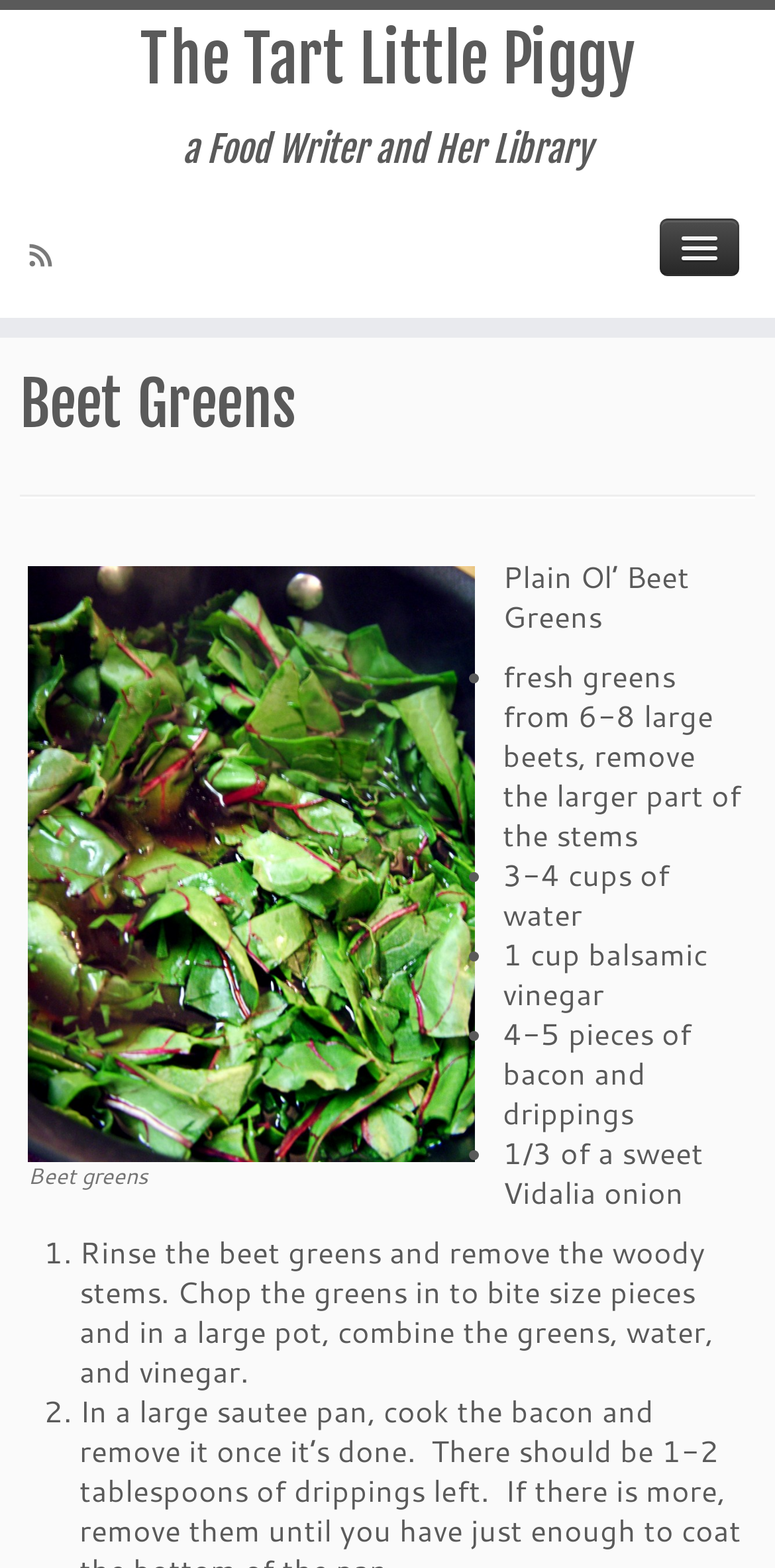Please provide a detailed answer to the question below based on the screenshot: 
How many steps are there in the Beet Greens recipe?

The steps in the Beet Greens recipe can be found below the list of ingredients. There are 2 steps listed, which are to rinse the beet greens and remove the woody stems, and to combine the greens, water, and vinegar in a large pot.